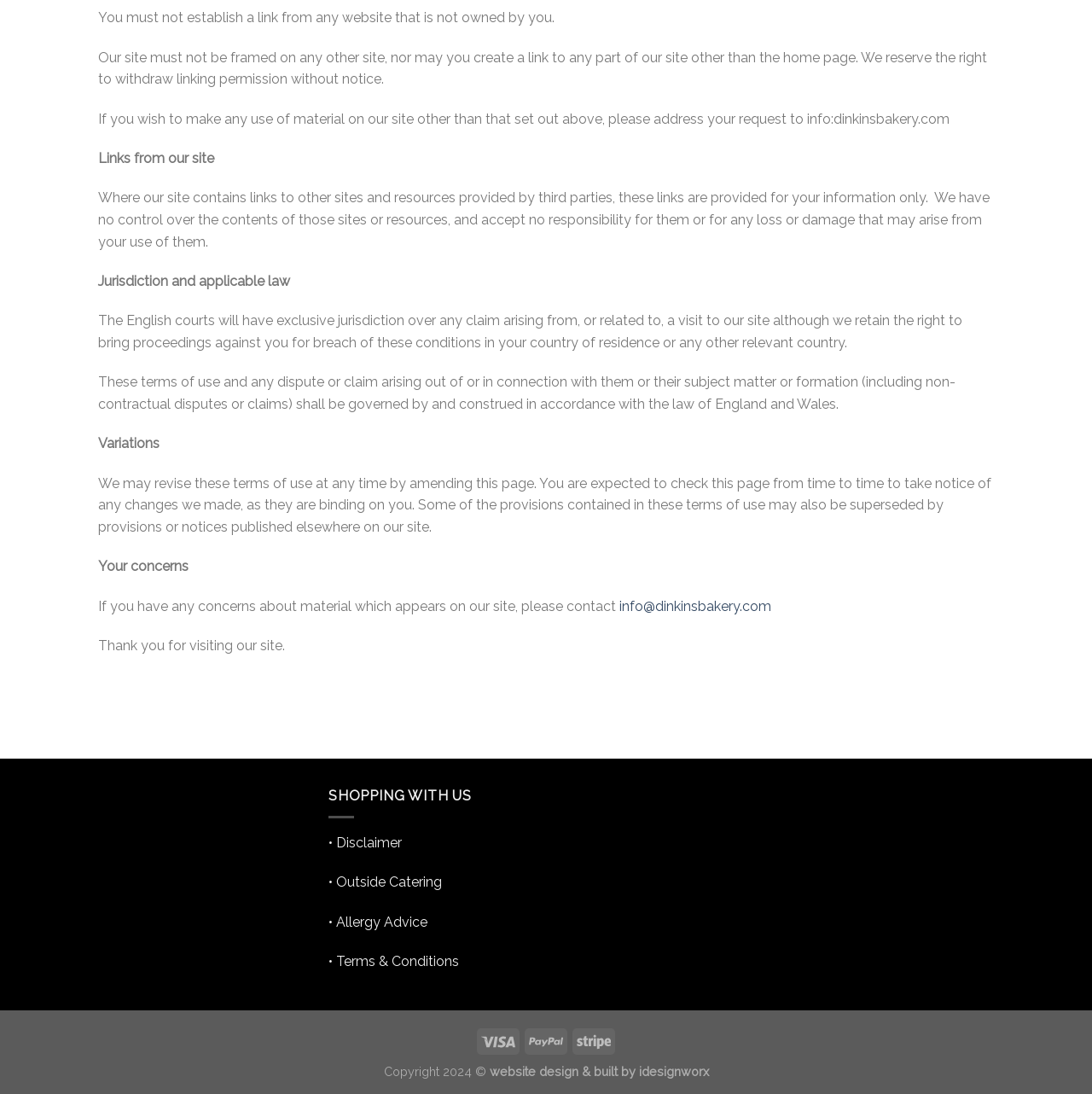Bounding box coordinates should be provided in the format (top-left x, top-left y, bottom-right x, bottom-right y) with all values between 0 and 1. Identify the bounding box for this UI element: Terms & Conditions

[0.308, 0.871, 0.42, 0.886]